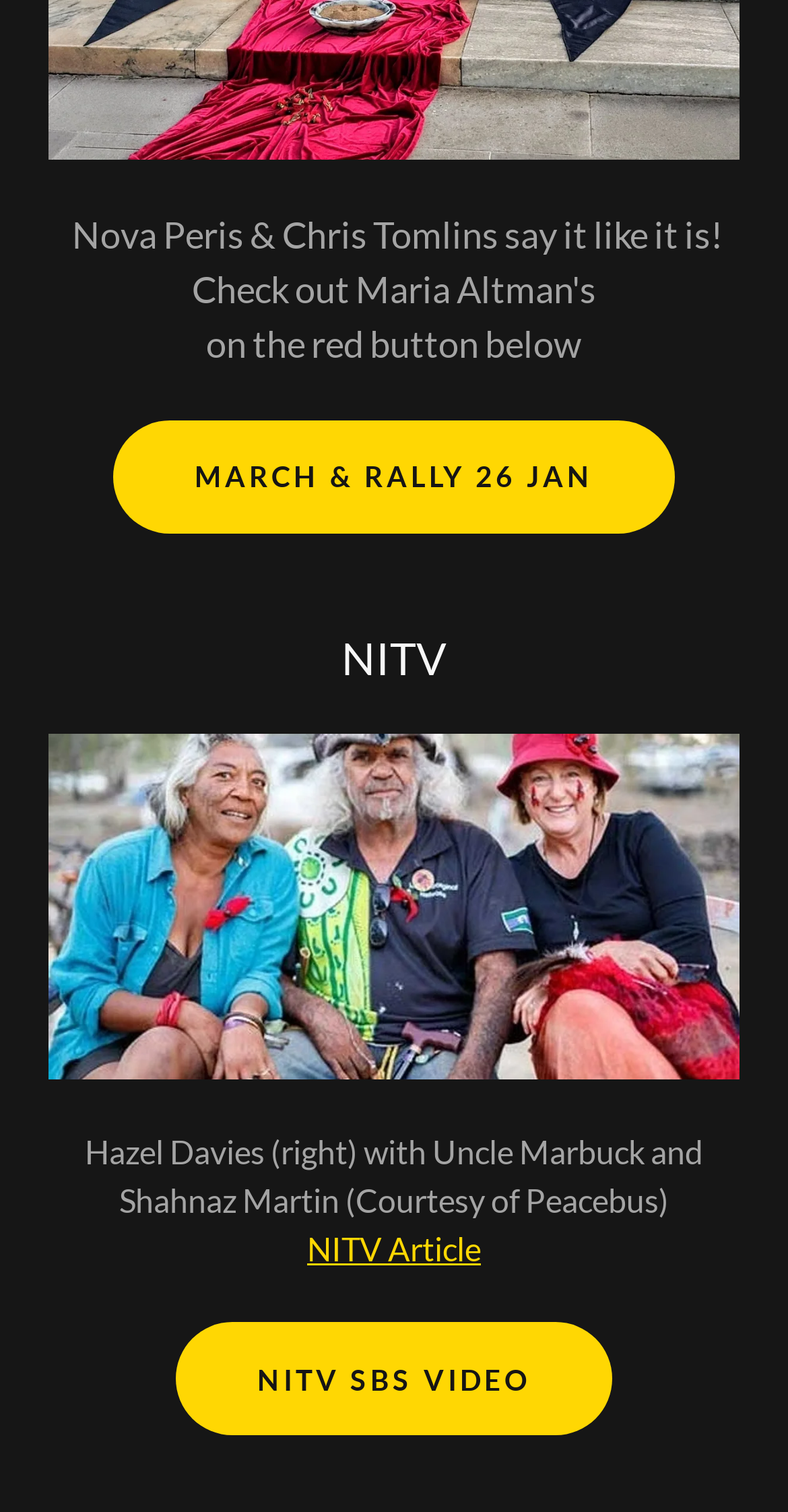What is the name of the person on the right in the image?
Using the screenshot, give a one-word or short phrase answer.

Hazel Davies